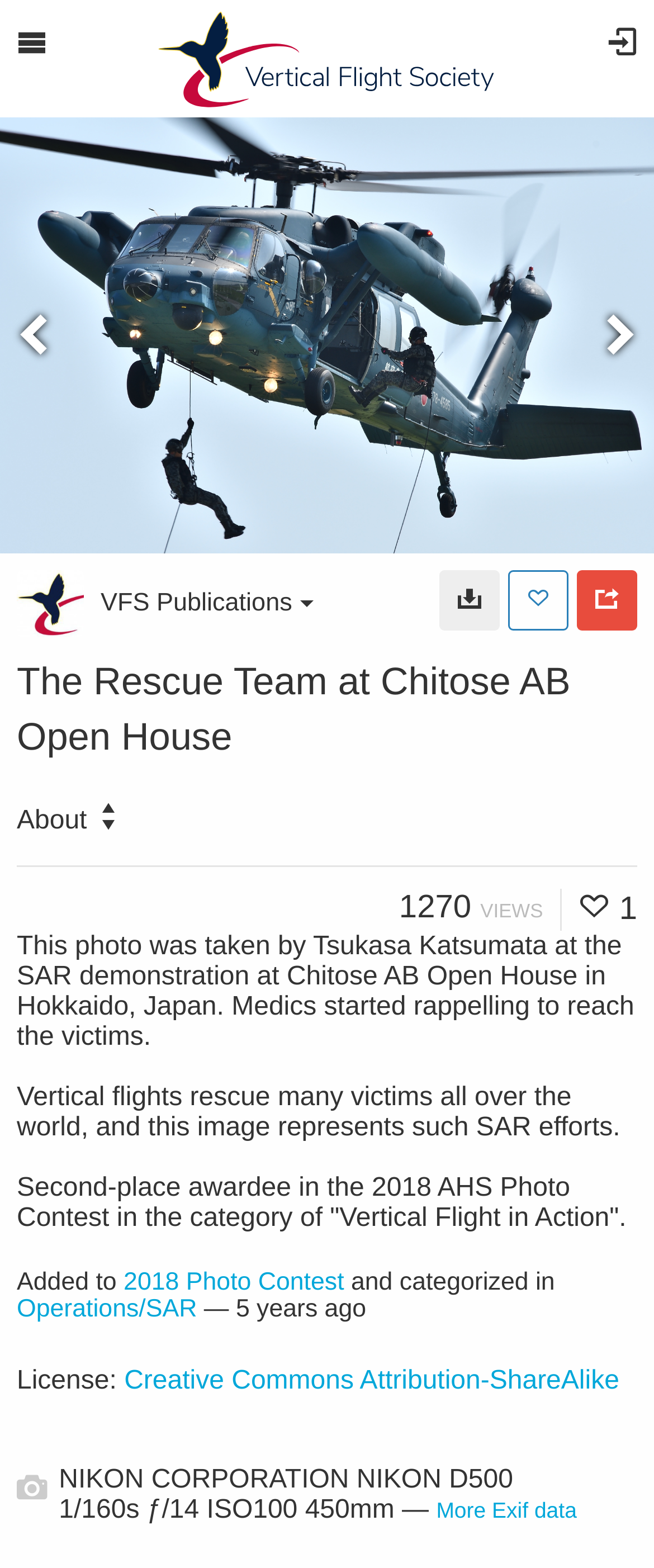Please identify the bounding box coordinates of the element on the webpage that should be clicked to follow this instruction: "Go to VFS Publications". The bounding box coordinates should be given as four float numbers between 0 and 1, formatted as [left, top, right, bottom].

[0.154, 0.375, 0.48, 0.394]